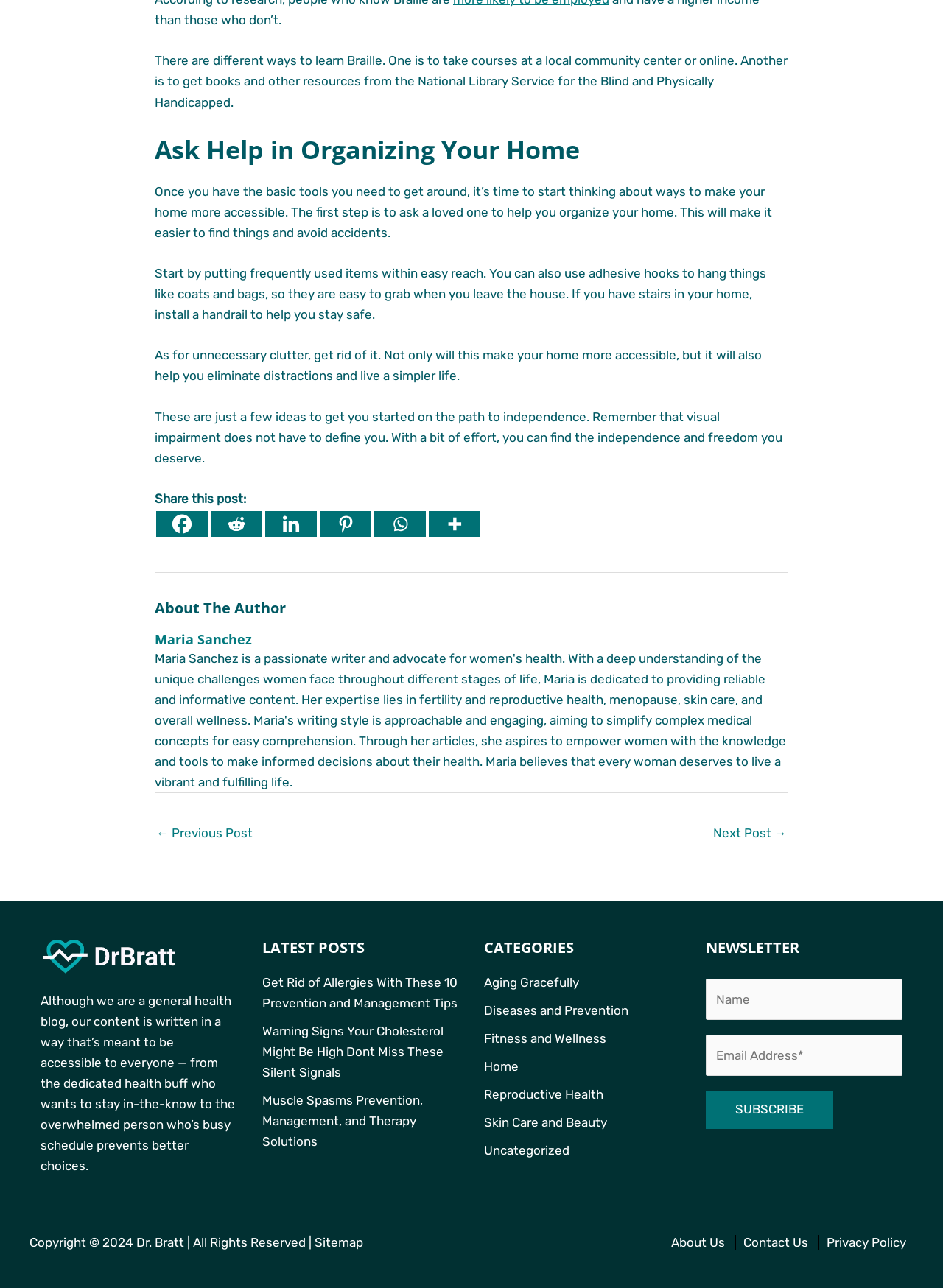Please determine the bounding box coordinates for the element that should be clicked to follow these instructions: "Read the previous post".

[0.166, 0.636, 0.268, 0.659]